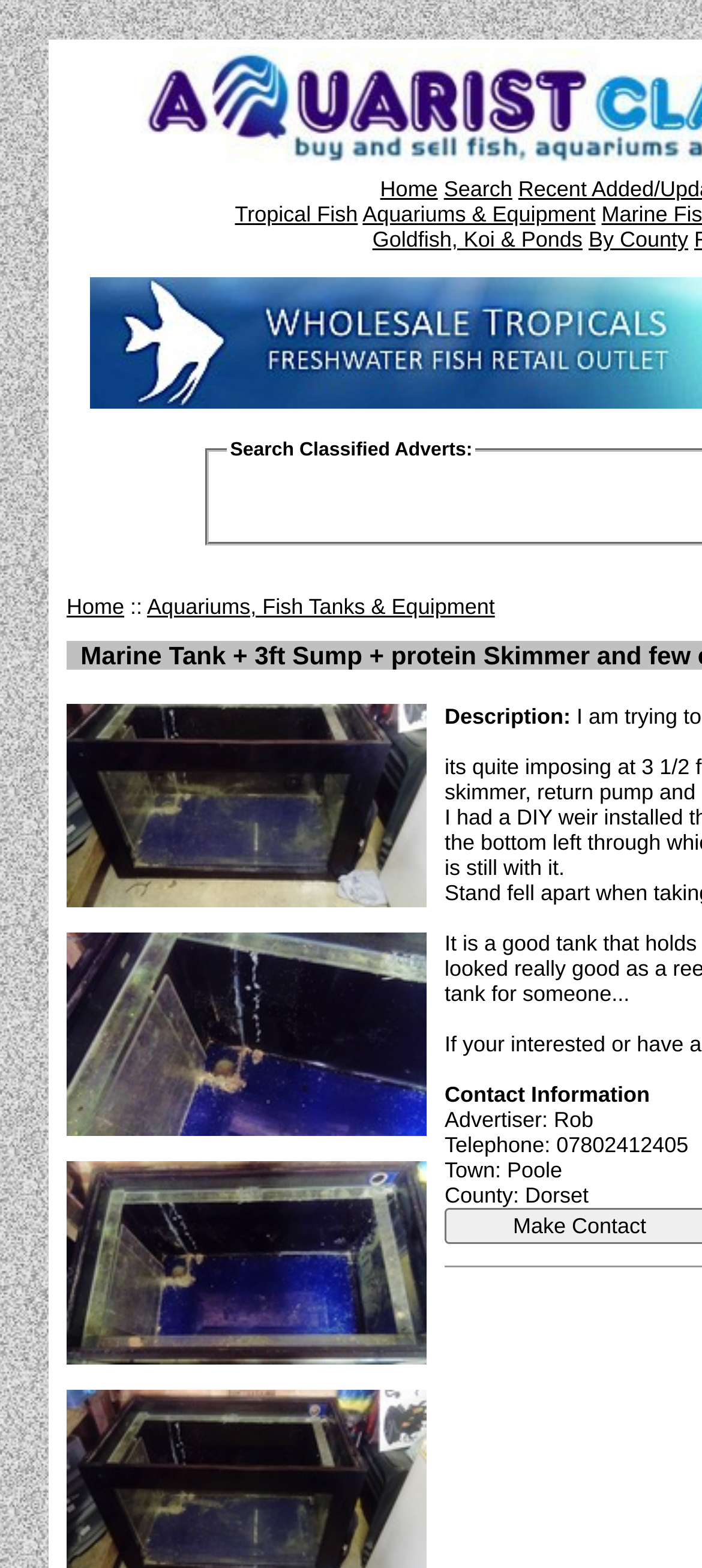Determine the bounding box coordinates for the UI element matching this description: "Aquariums, Fish Tanks & Equipment".

[0.209, 0.379, 0.705, 0.395]